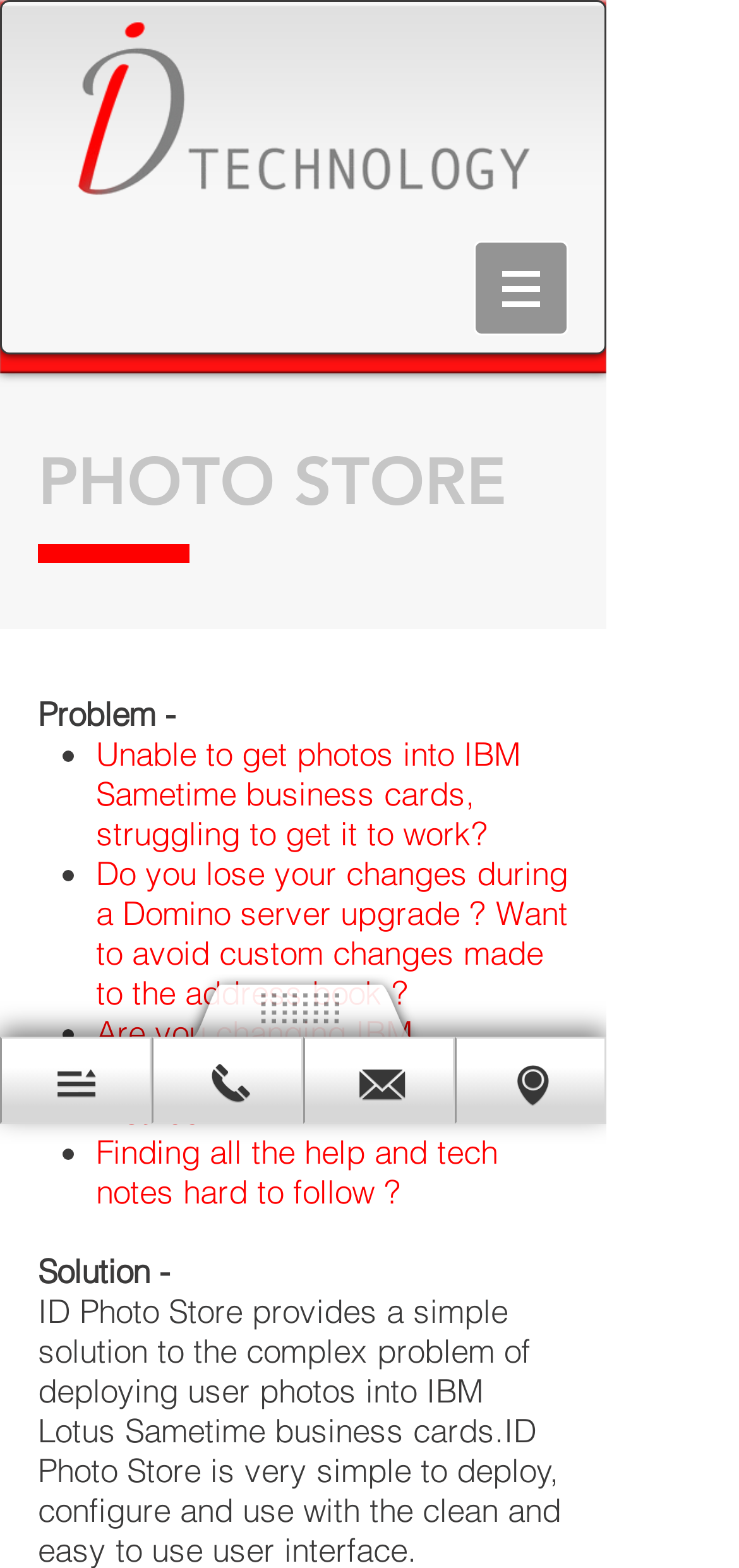Please provide a comprehensive answer to the question based on the screenshot: What is the second issue mentioned in the webpage?

The second issue mentioned in the webpage is 'Do you lose your changes during a Domino server upgrade? Want to avoid custom changes made to the address book?' which is indicated by the ListMarker element and the subsequent StaticText element.